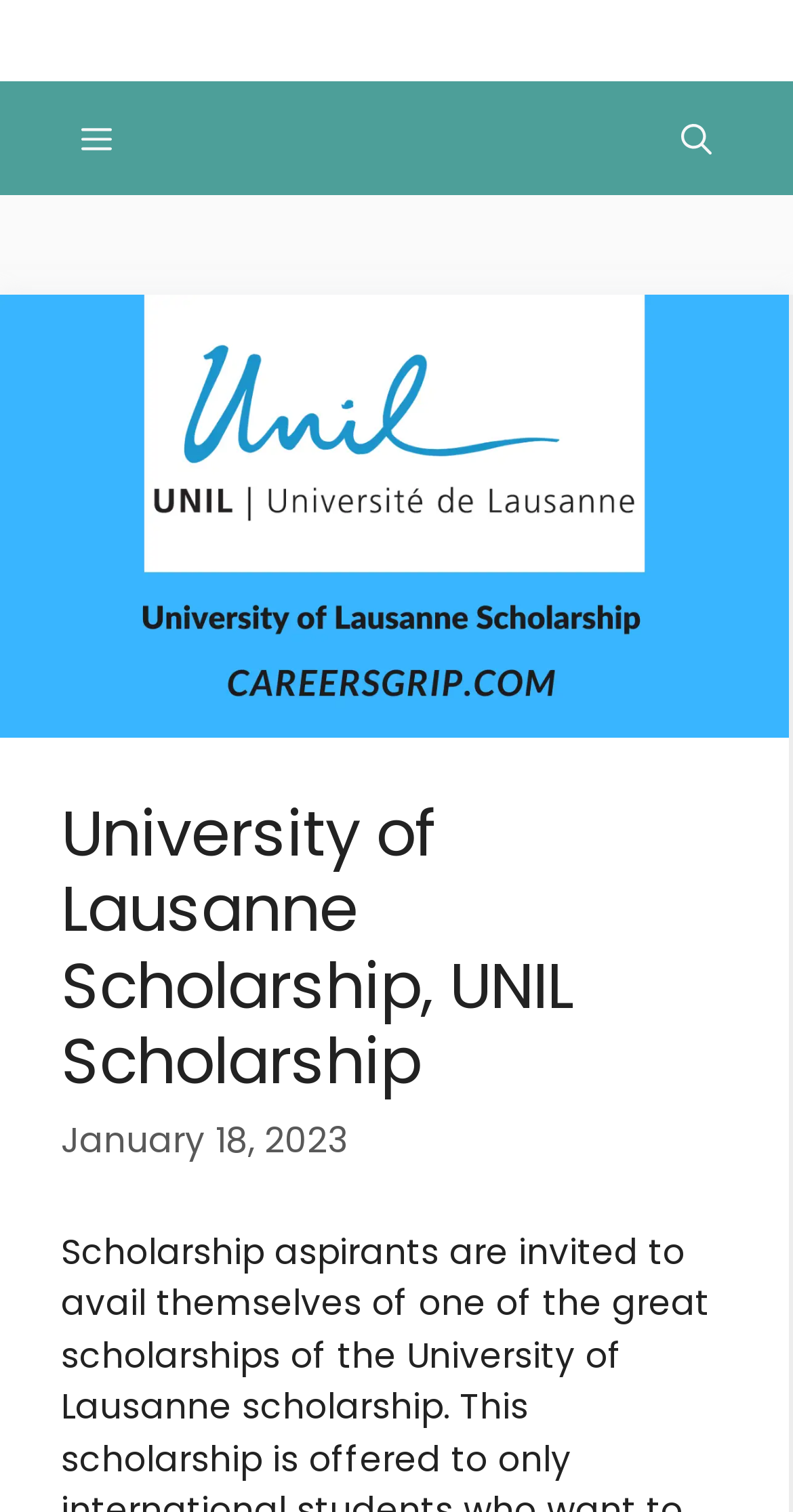Locate the bounding box of the UI element based on this description: "aria-label="Open Search Bar"". Provide four float numbers between 0 and 1 as [left, top, right, bottom].

[0.813, 0.054, 0.944, 0.129]